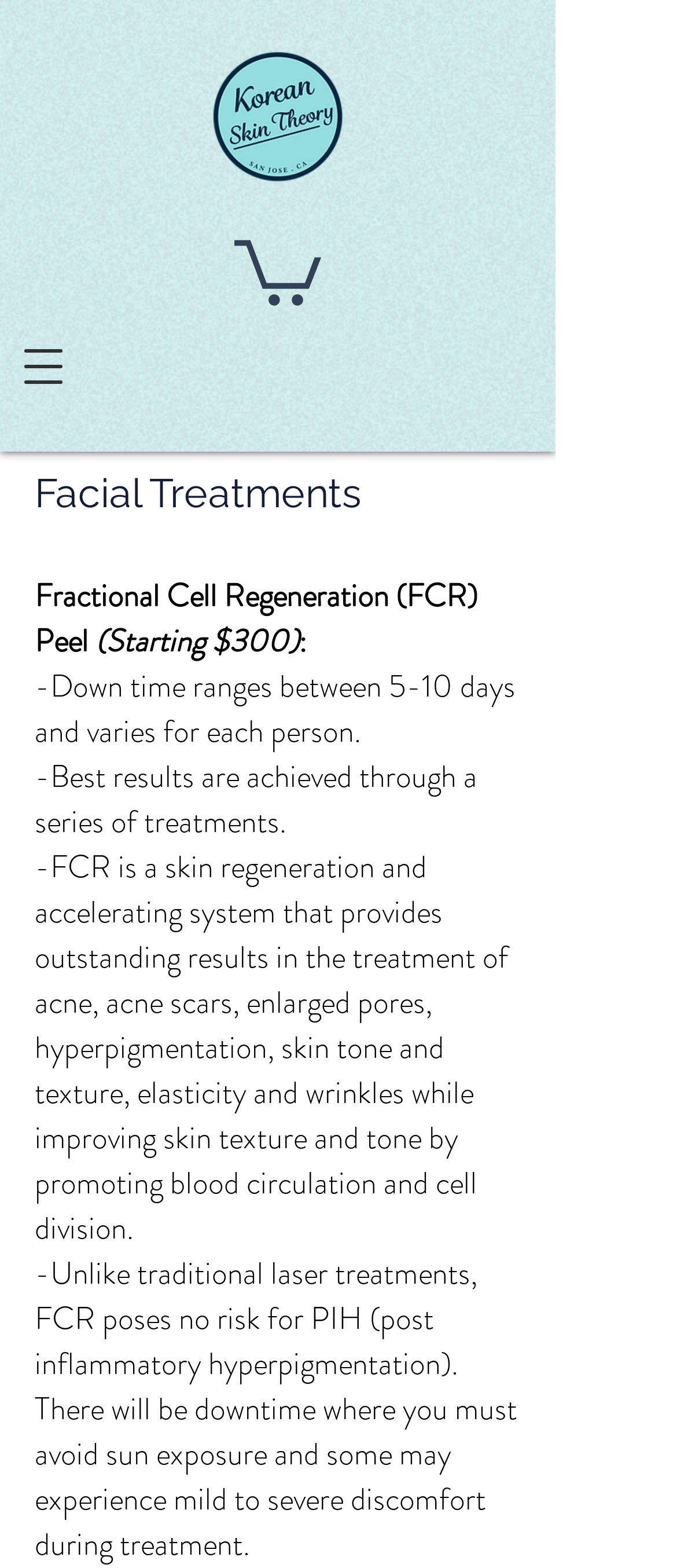Locate the UI element that matches the description aria-label="Open navigation menu" in the webpage screenshot. Return the bounding box coordinates in the format (top-left x, top-left y, bottom-right x, bottom-right y), with values ranging from 0 to 1.

[0.0, 0.206, 0.128, 0.261]